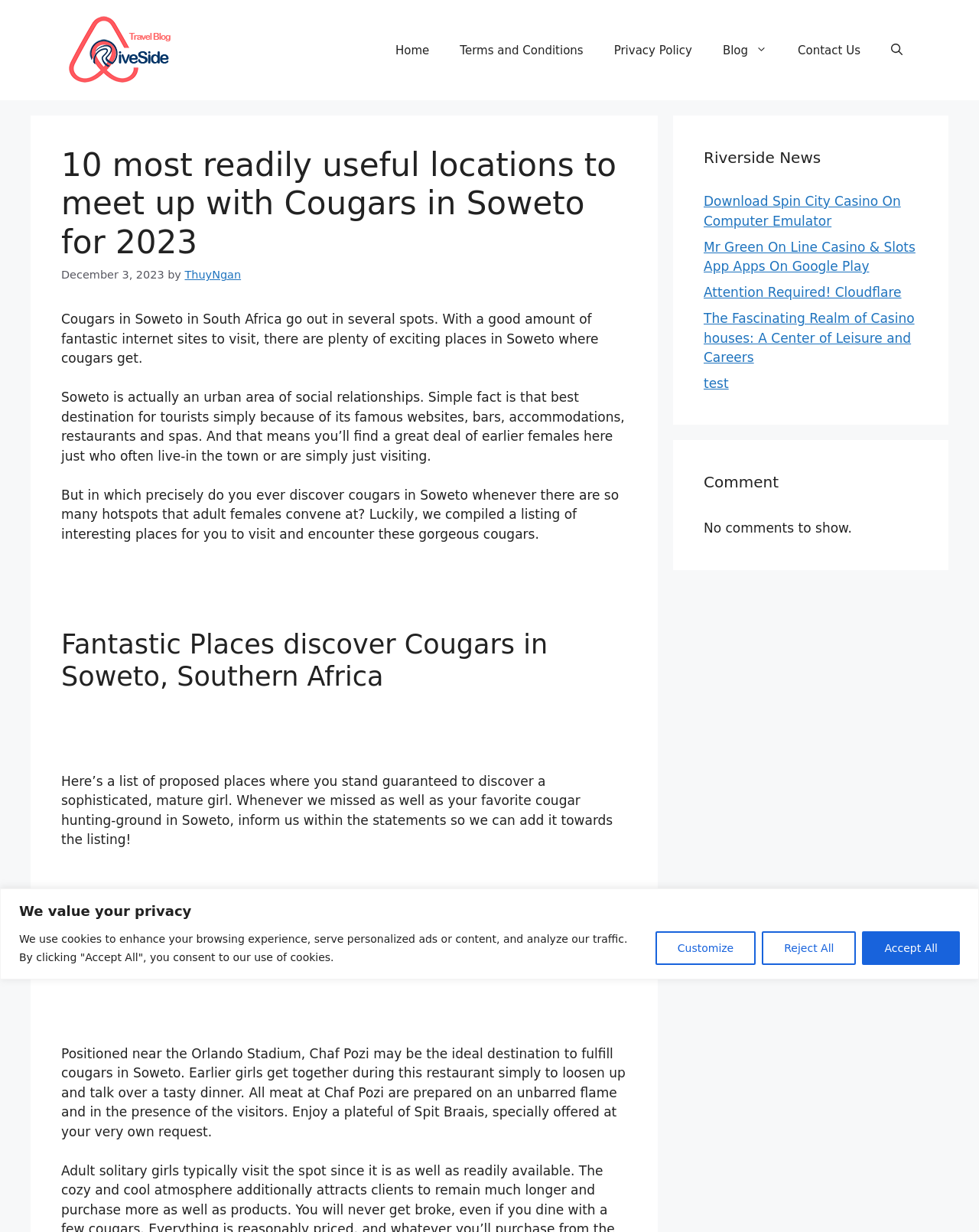Find the bounding box coordinates of the clickable area required to complete the following action: "Click the 'Contact Us' link".

[0.799, 0.022, 0.895, 0.059]